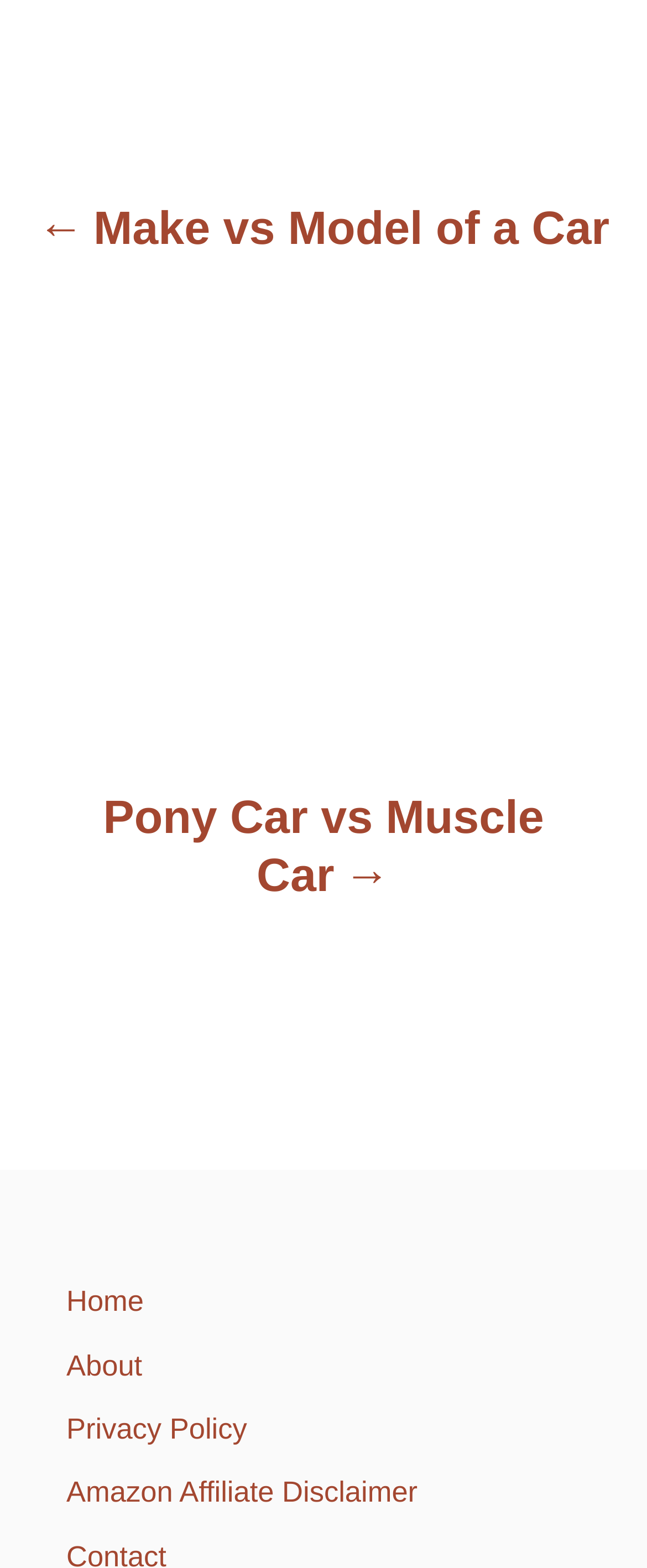Highlight the bounding box of the UI element that corresponds to this description: "Home".

[0.103, 0.81, 0.897, 0.85]